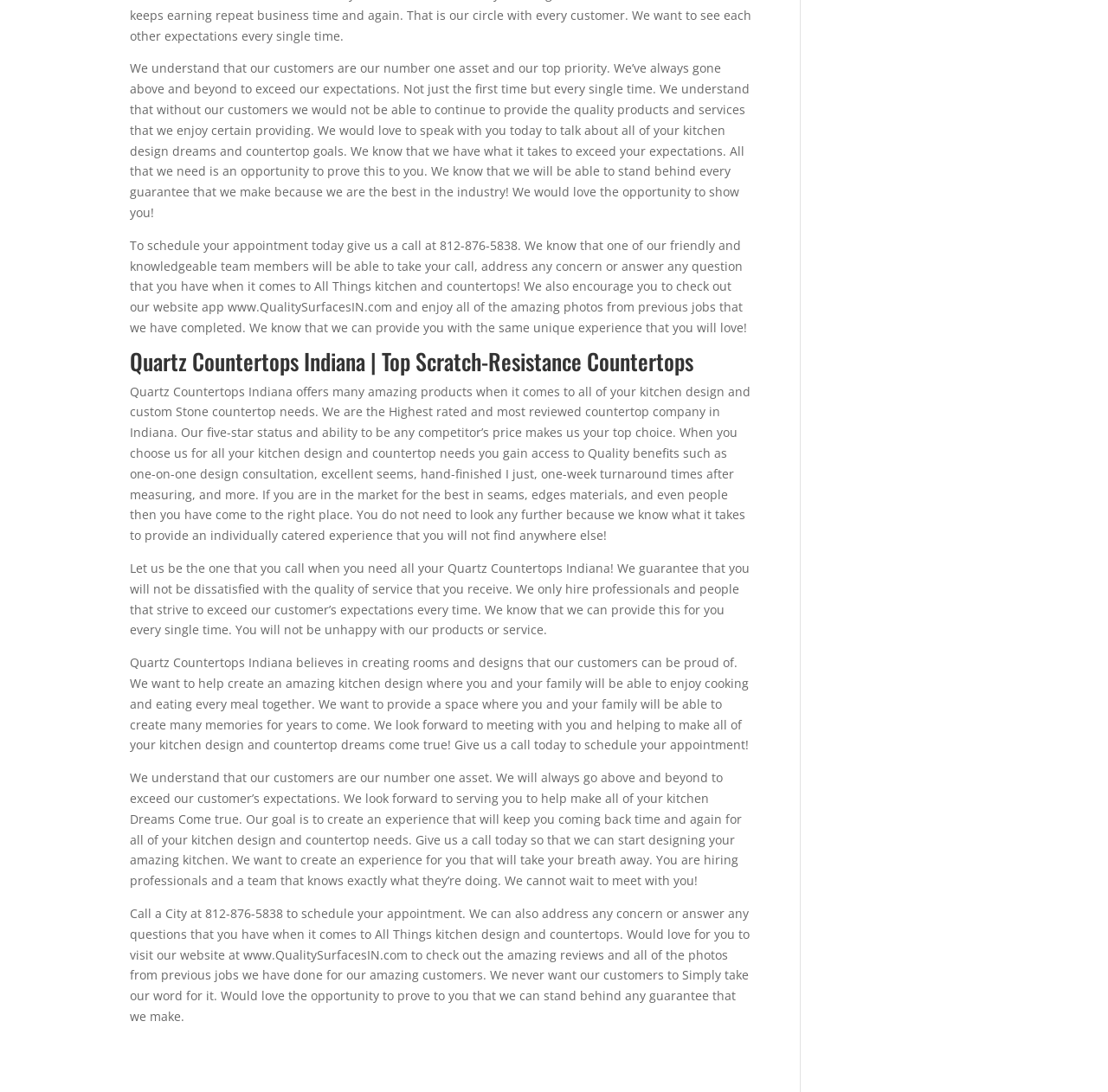Refer to the image and offer a detailed explanation in response to the question: What is the phone number to schedule an appointment?

The phone number can be found in the text 'To schedule your appointment today give us a call at 812-876-5838.' which is located in the middle of the webpage.